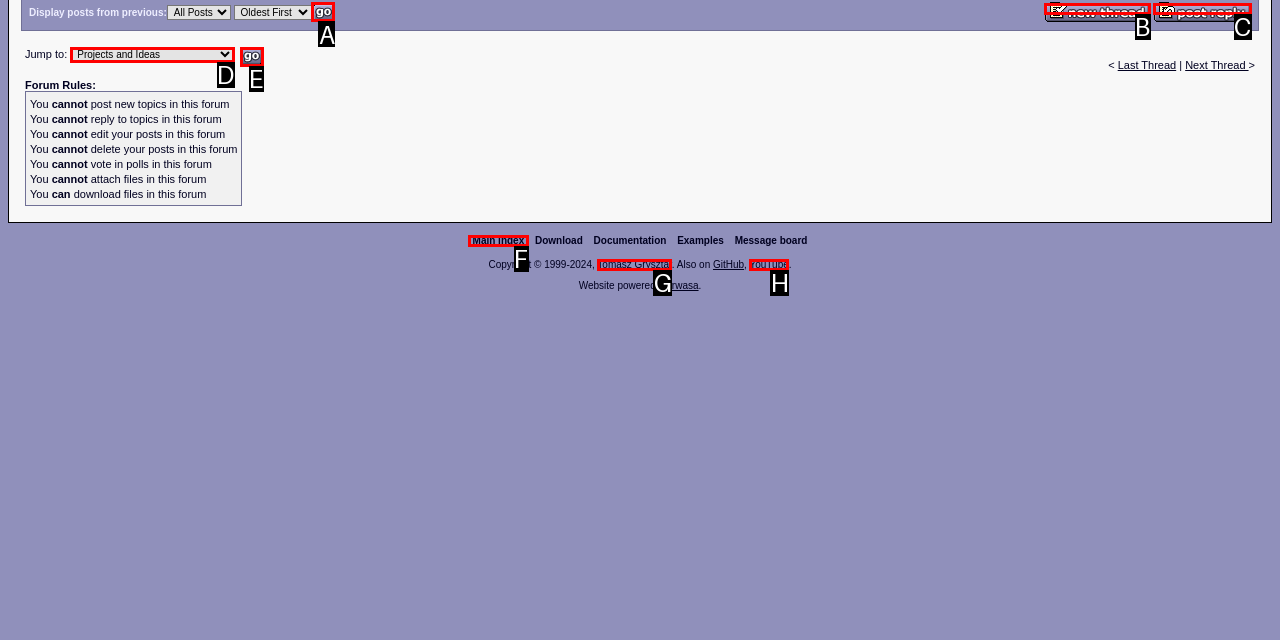From the description: Tomasz Grysztar, identify the option that best matches and reply with the letter of that option directly.

G